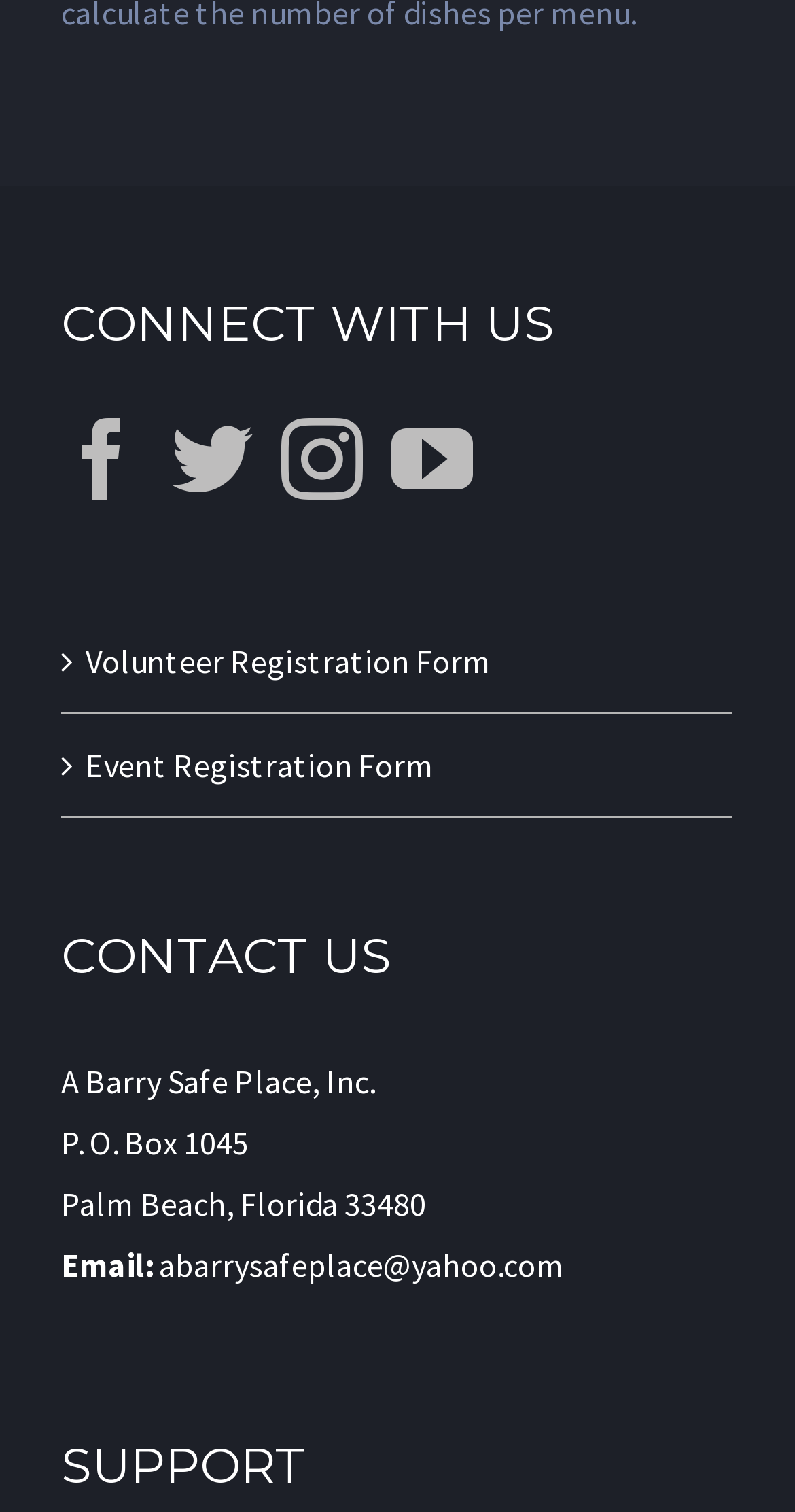What is the name of the organization?
Could you please answer the question thoroughly and with as much detail as possible?

In the 'CONTACT US' section, I found the organization's name 'A Barry Safe Place, Inc.' listed as a static text element.